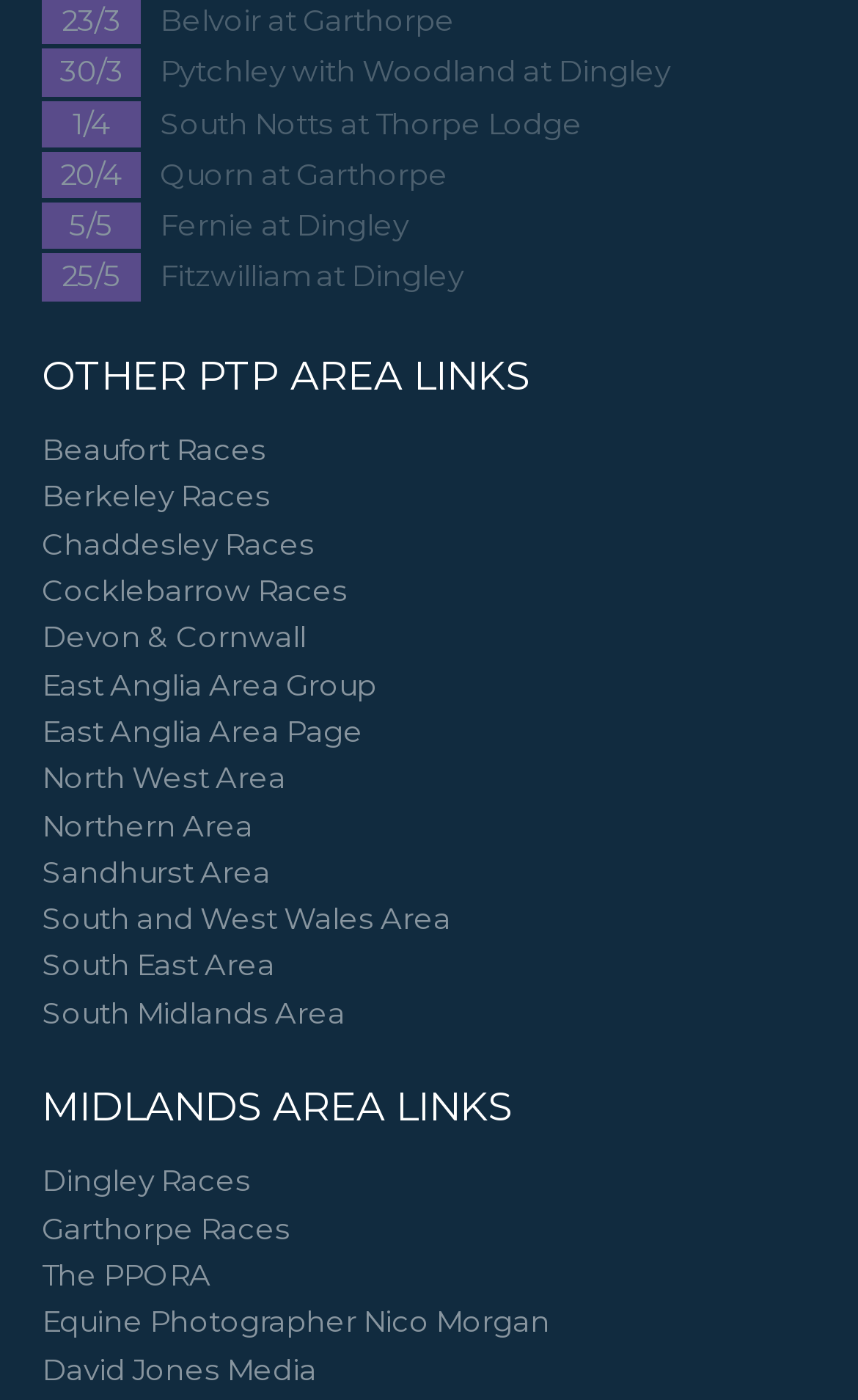How many headings are there on the webpage?
Based on the visual content, answer with a single word or a brief phrase.

2